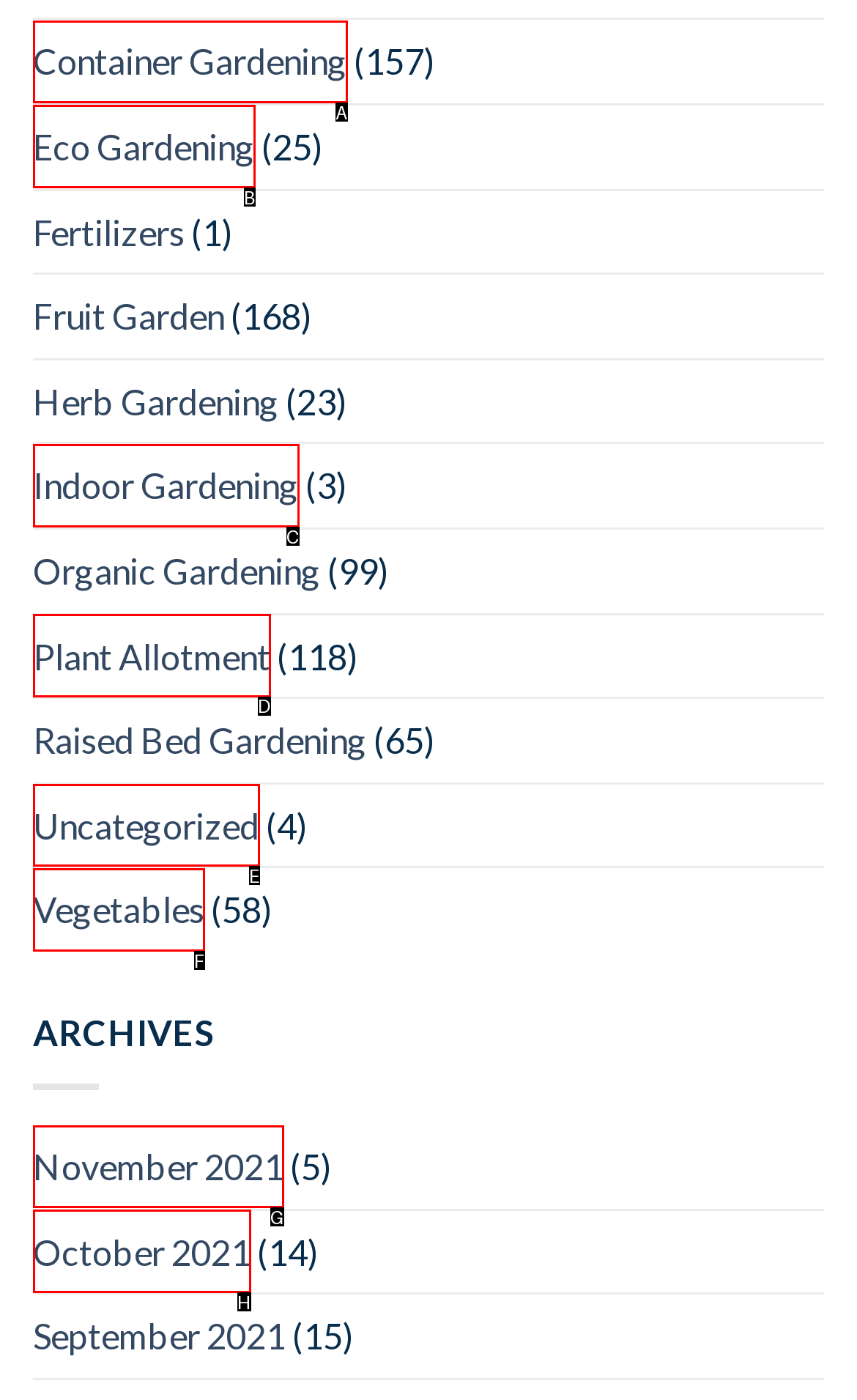Match the description: Uncategorized to the correct HTML element. Provide the letter of your choice from the given options.

E